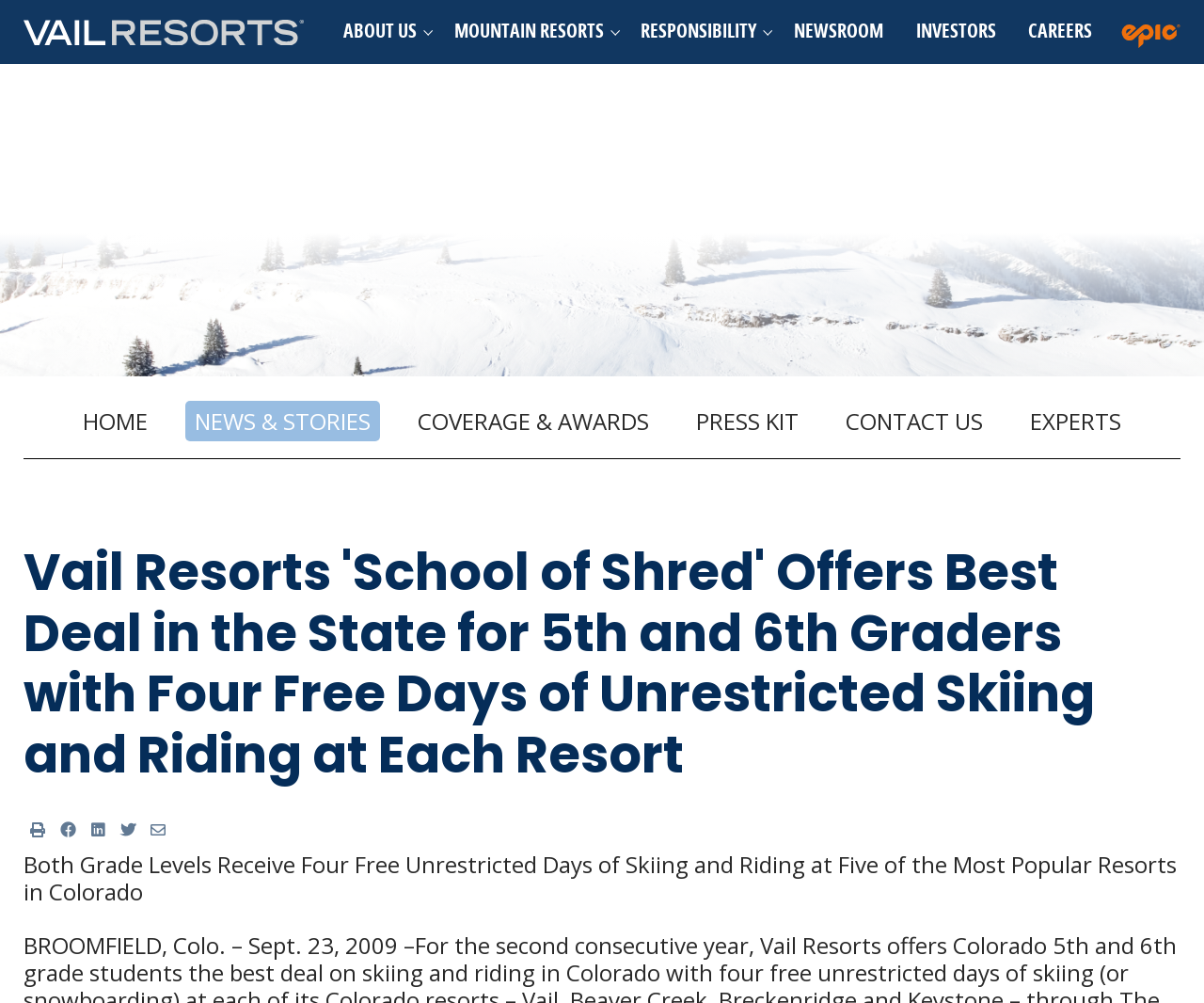Carefully examine the image and provide an in-depth answer to the question: What is the target audience for the 'School of Shred' program?

The webpage specifically mentions that the 'School of Shred' program is offered to 5th and 6th graders, which indicates that they are the target audience for this program.